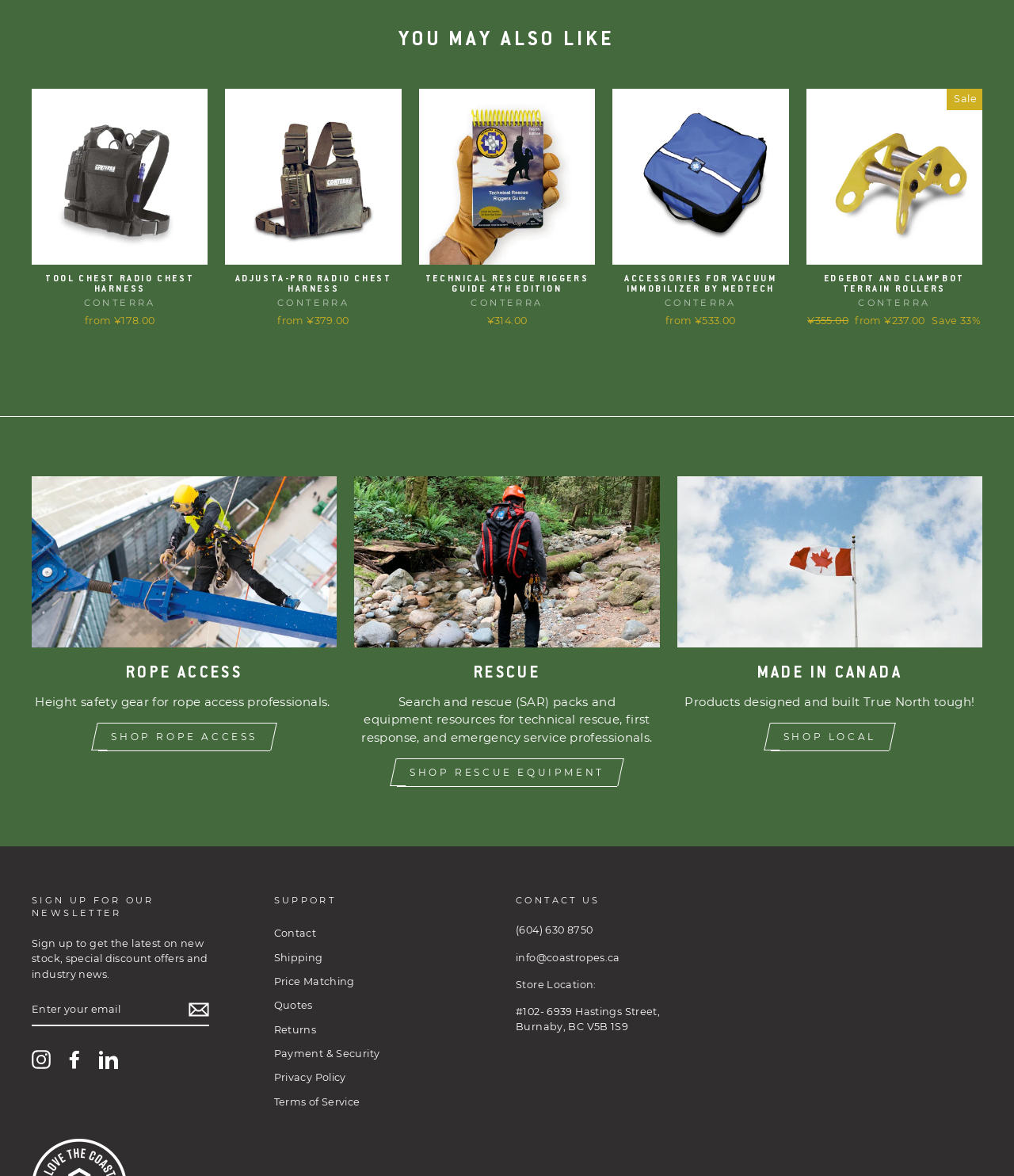Refer to the screenshot and answer the following question in detail:
What is the phone number to contact the store?

I found the phone number by looking at the static text '(604) 630 8750' under the 'CONTACT US' section, which suggests that this is the phone number to contact the store.